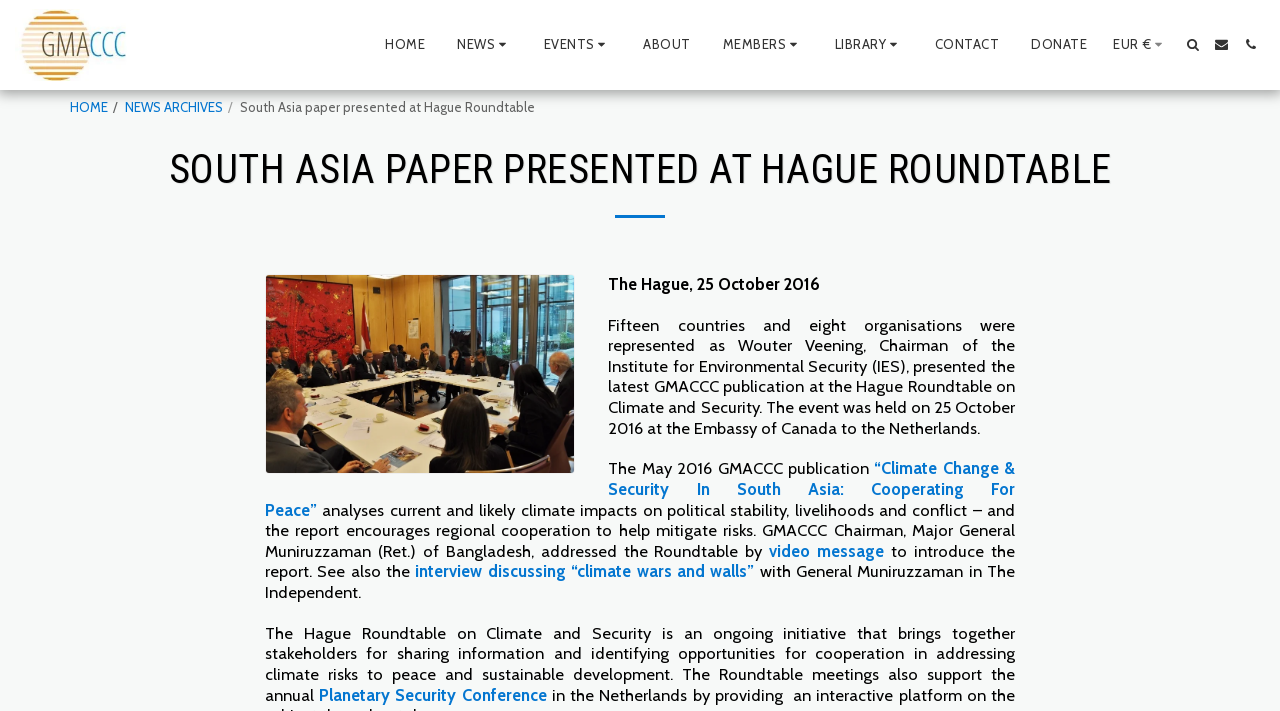Using the description "NEWS ARCHIVES", predict the bounding box of the relevant HTML element.

[0.098, 0.139, 0.174, 0.162]